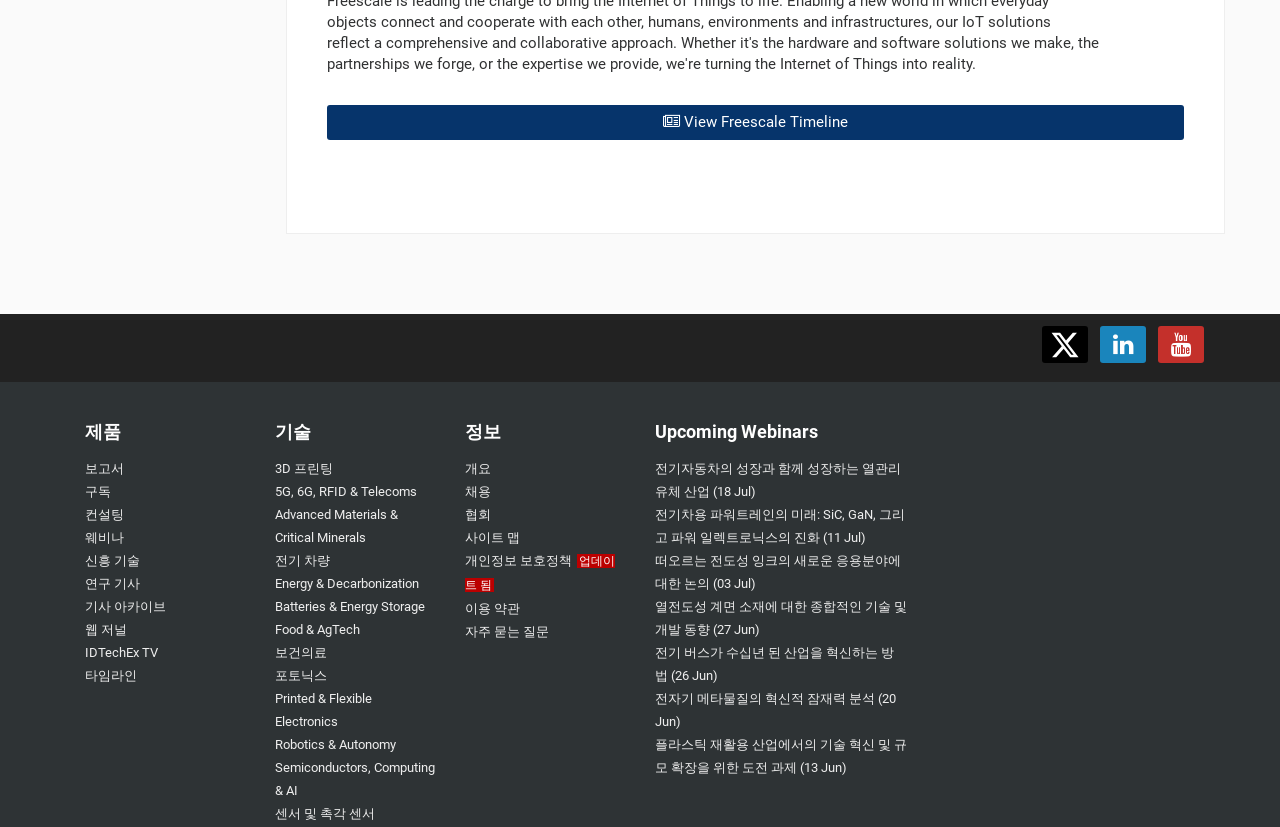Please identify the bounding box coordinates of the clickable element to fulfill the following instruction: "Read reports". The coordinates should be four float numbers between 0 and 1, i.e., [left, top, right, bottom].

[0.066, 0.558, 0.097, 0.576]